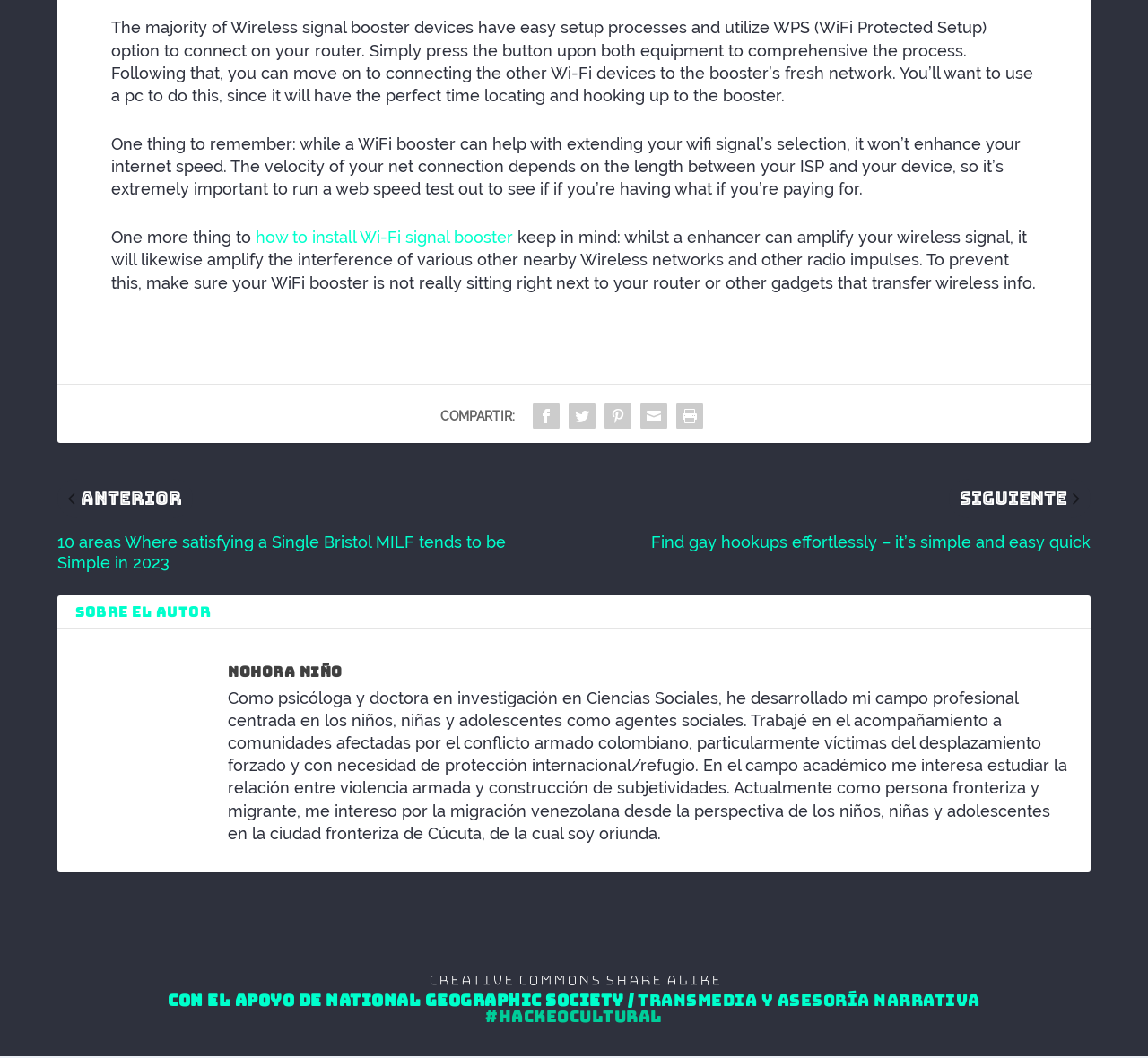Using the description "Nohora Niño", locate and provide the bounding box of the UI element.

[0.198, 0.629, 0.298, 0.643]